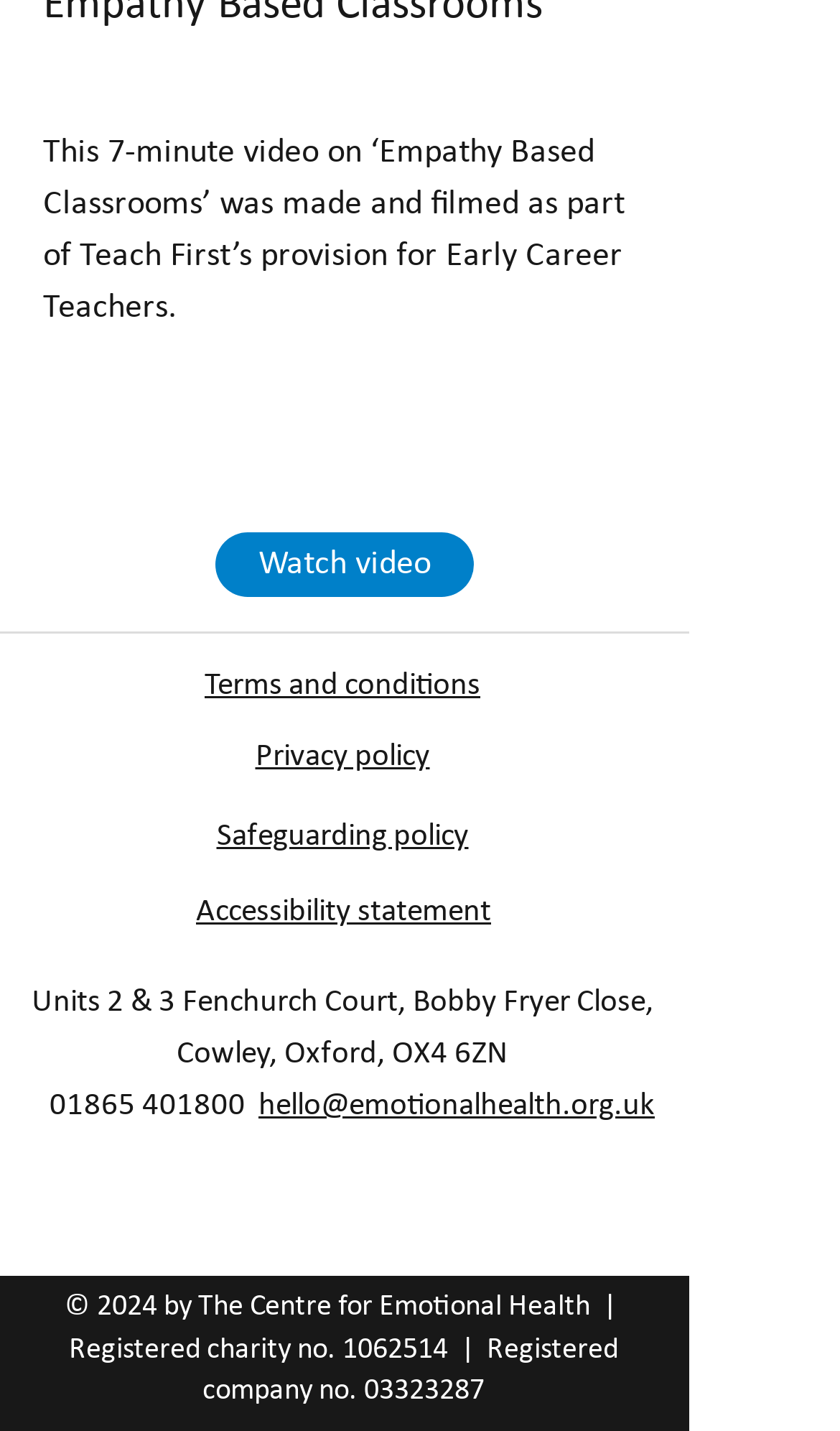Examine the screenshot and answer the question in as much detail as possible: What is the company registration number?

The company registration number is mentioned in the link element with ID 312, which says '03323287'.